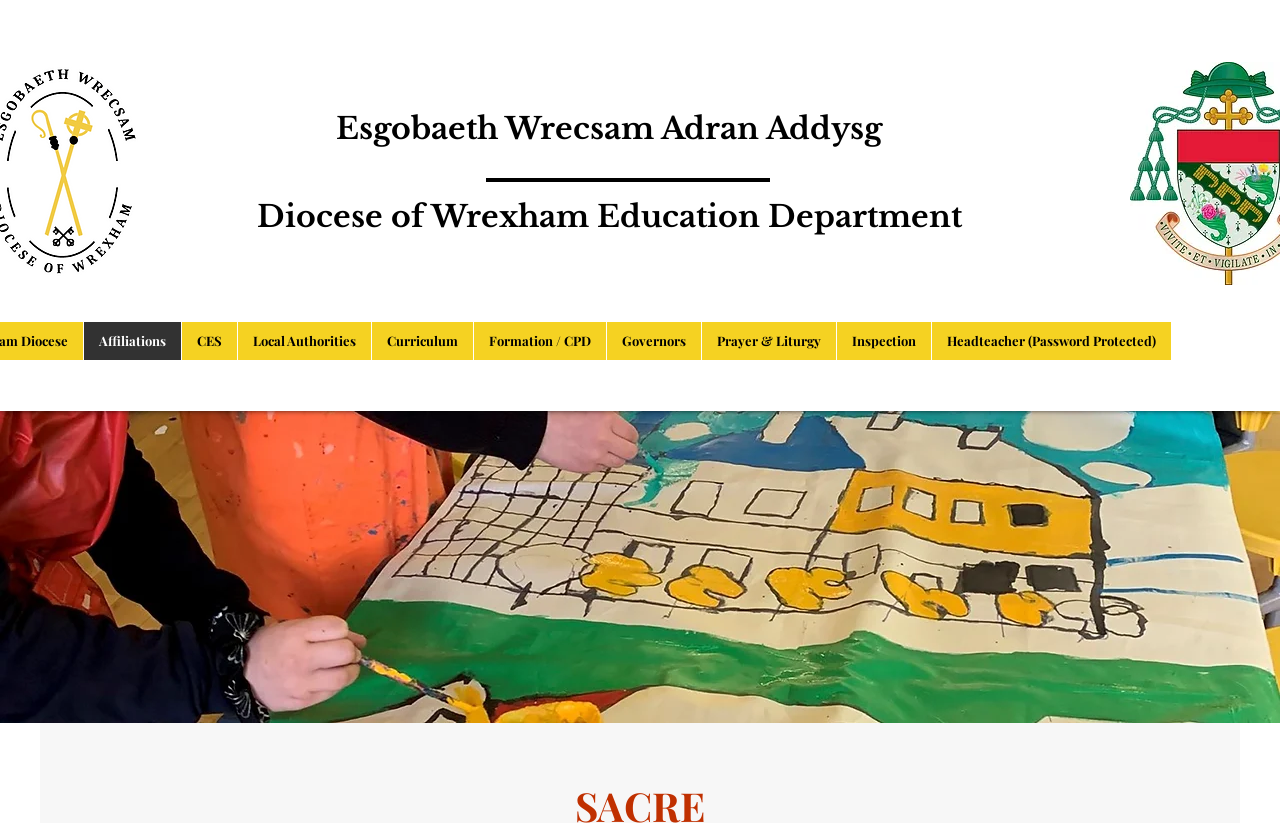Determine the bounding box coordinates of the element that should be clicked to execute the following command: "Check Inspection".

[0.653, 0.391, 0.727, 0.437]